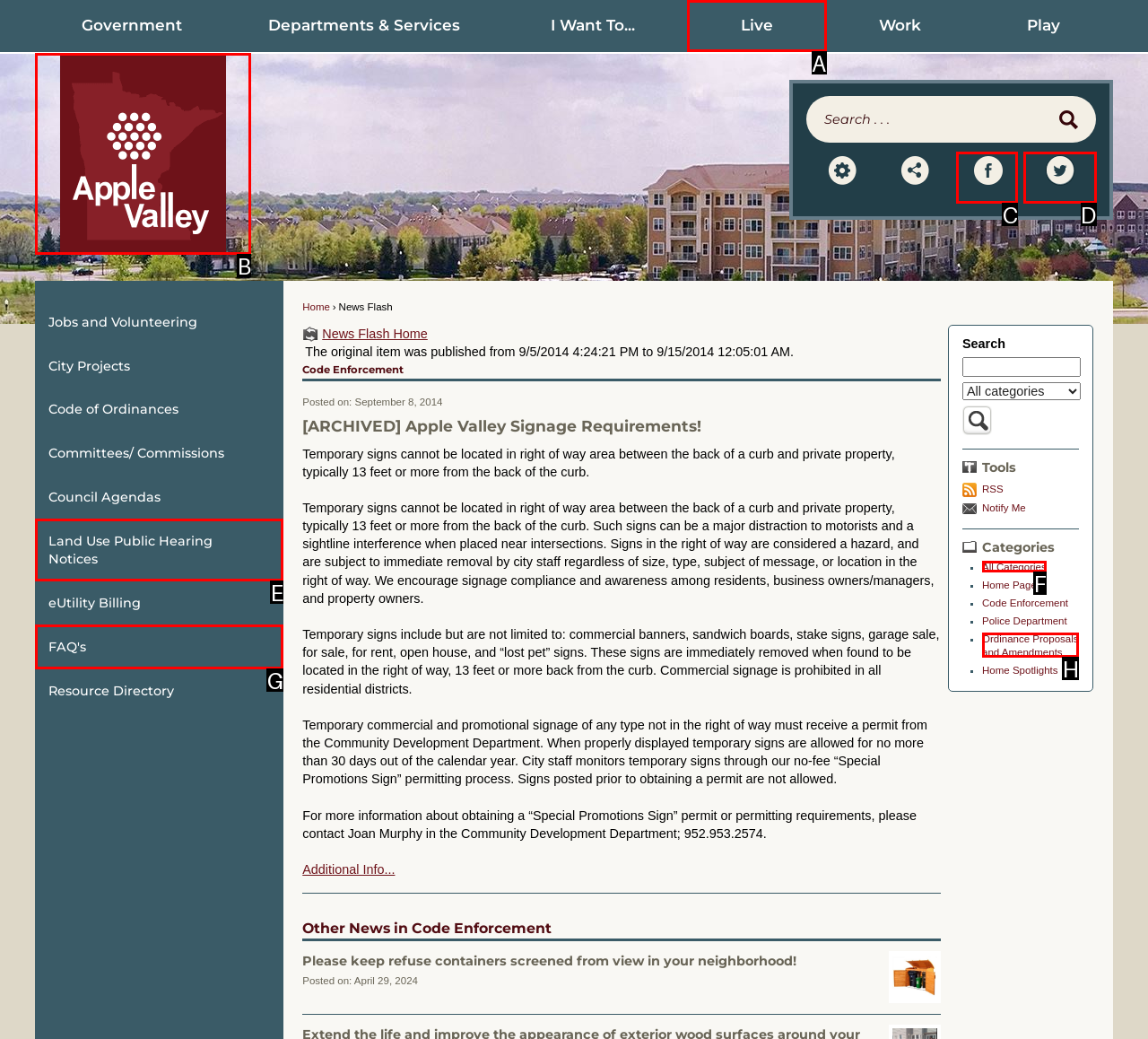Which option best describes: aria-label="Twitter graphic"
Respond with the letter of the appropriate choice.

D